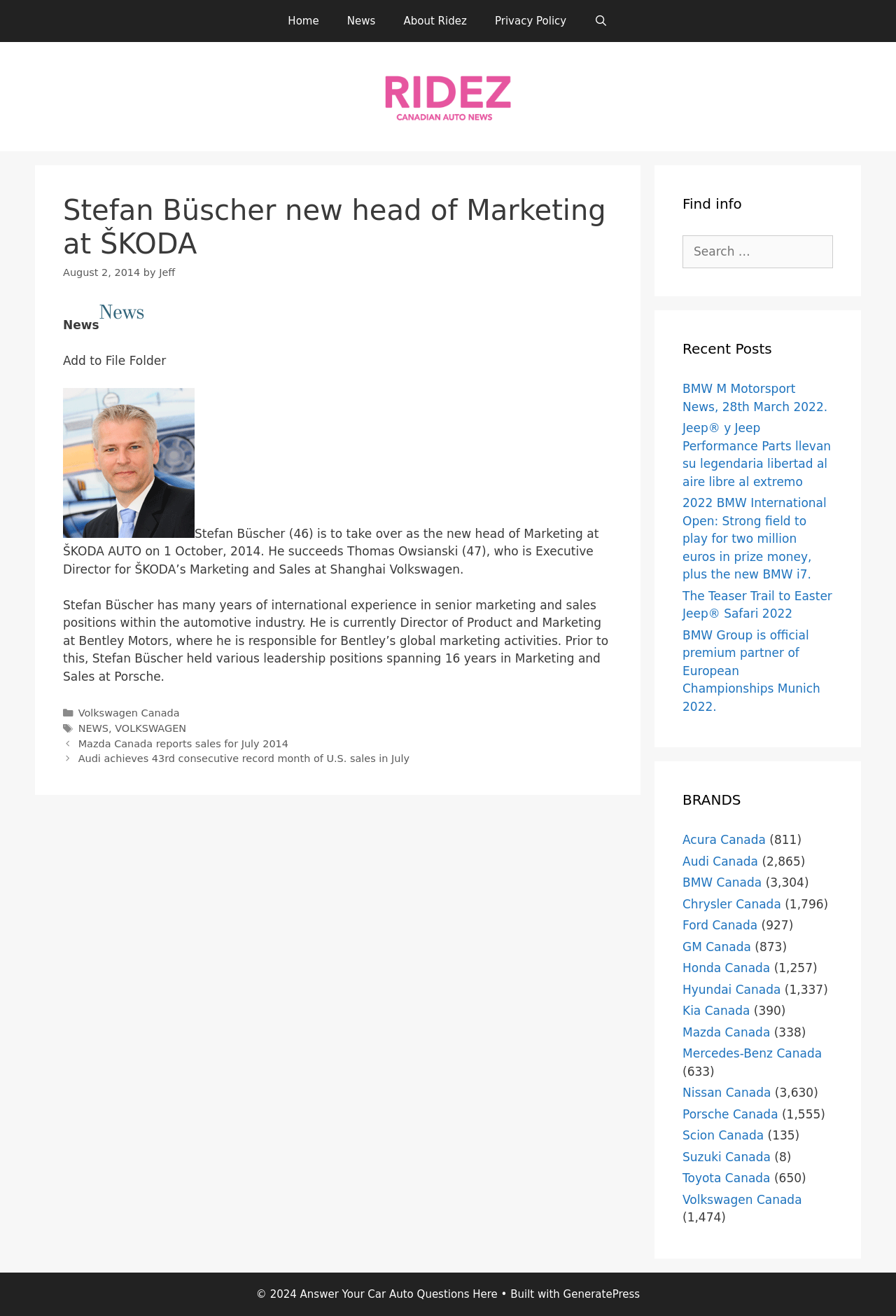Can you find the bounding box coordinates for the UI element given this description: "aria-label="Open Search Bar""? Provide the coordinates as four float numbers between 0 and 1: [left, top, right, bottom].

[0.648, 0.0, 0.694, 0.032]